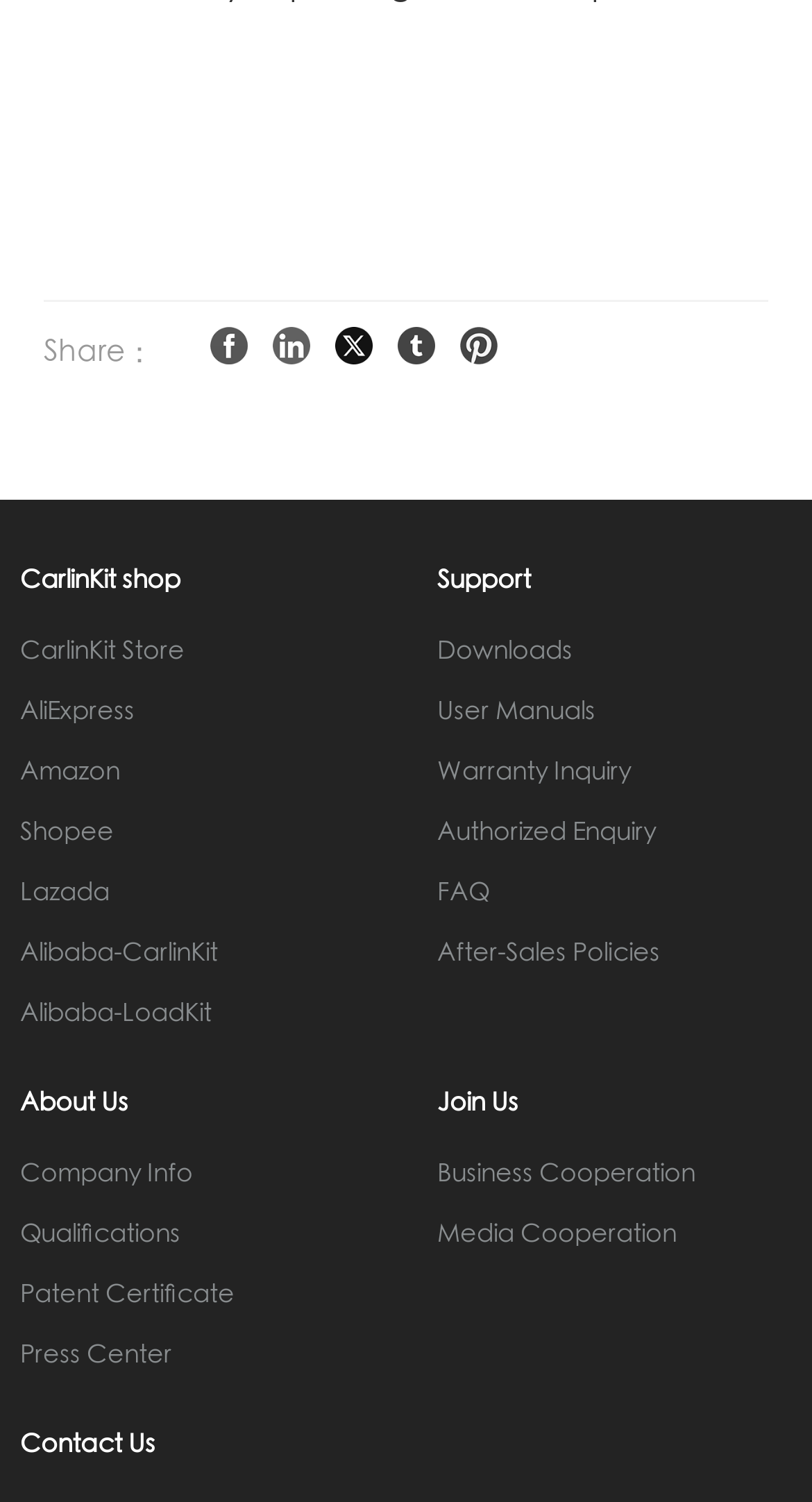How many links are under the 'About Us' section?
From the image, respond with a single word or phrase.

4